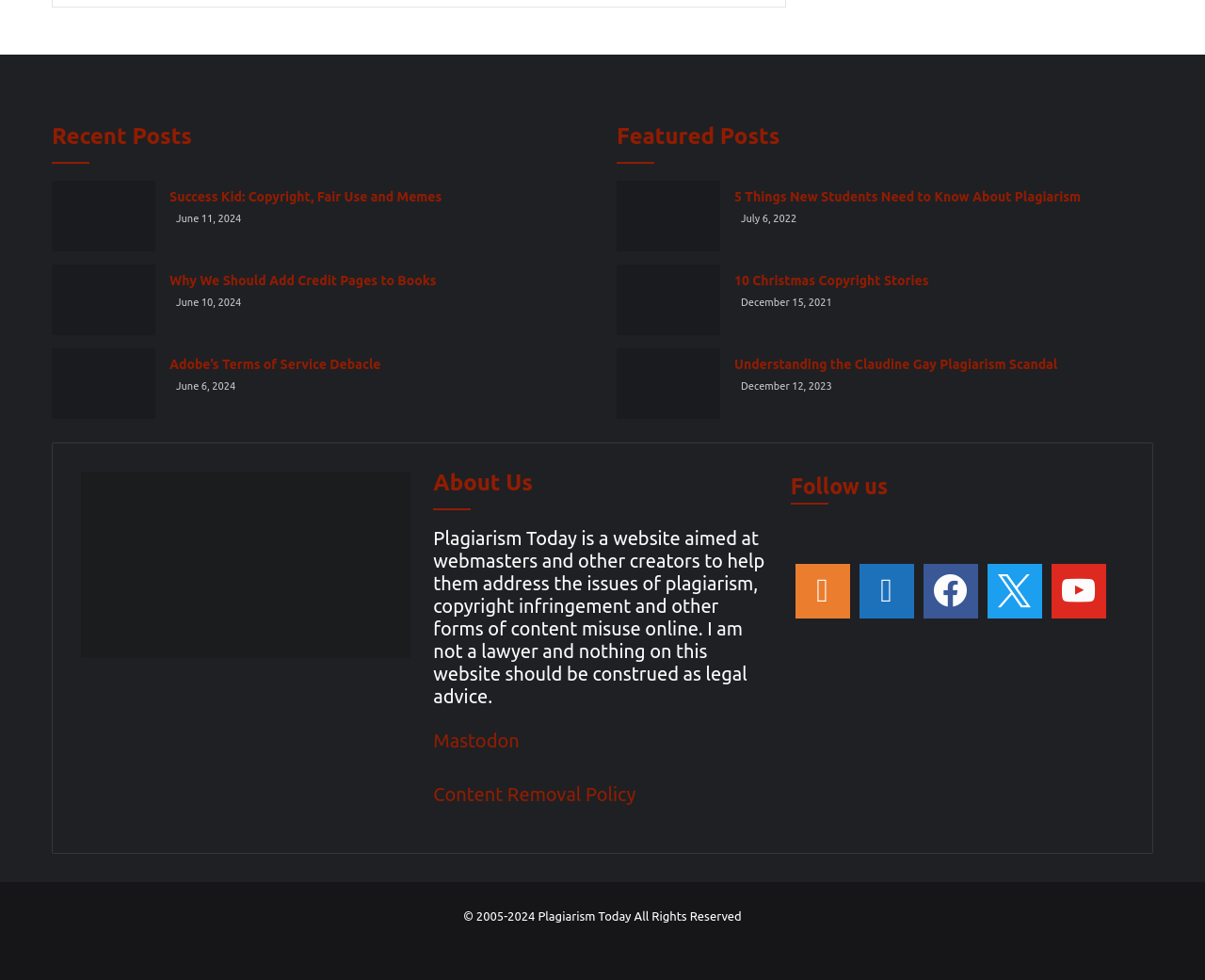What are the two categories of posts on this website?
Please look at the screenshot and answer in one word or a short phrase.

Recent Posts and Featured Posts